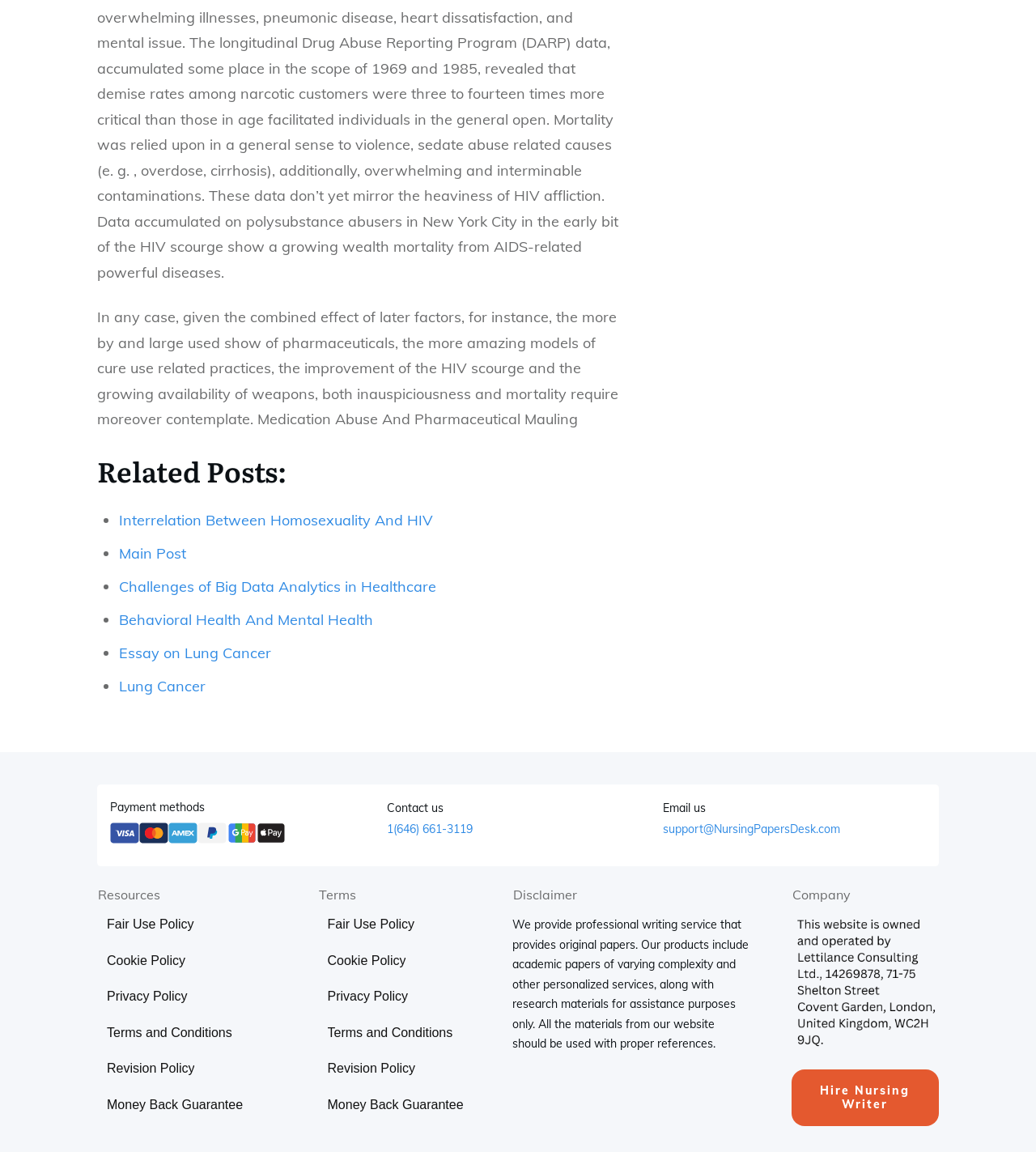Using the description "support@NursingPapersDesk.com", locate and provide the bounding box of the UI element.

[0.64, 0.713, 0.811, 0.726]